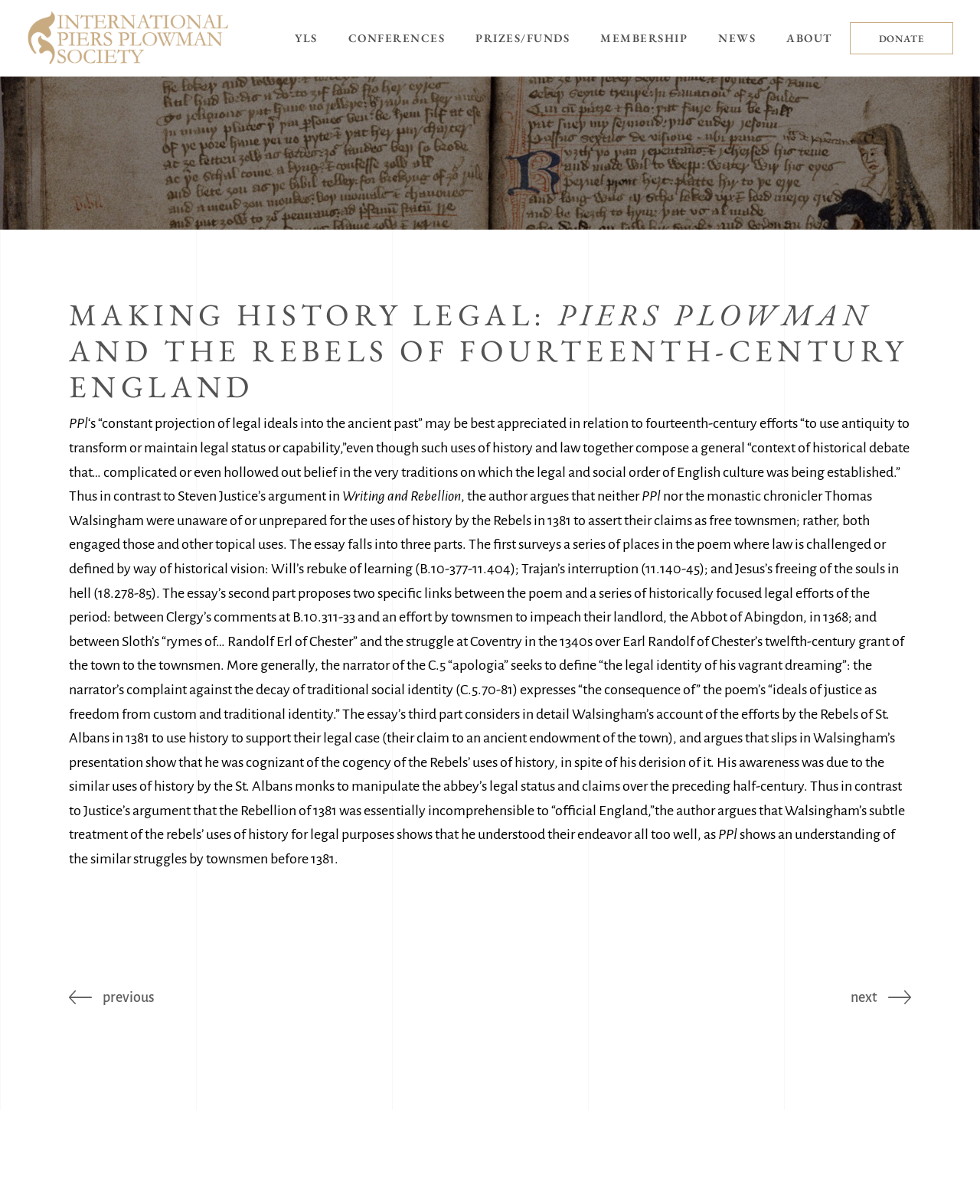Please answer the following question using a single word or phrase: 
What is the name of the society?

International Piers Plowman Society